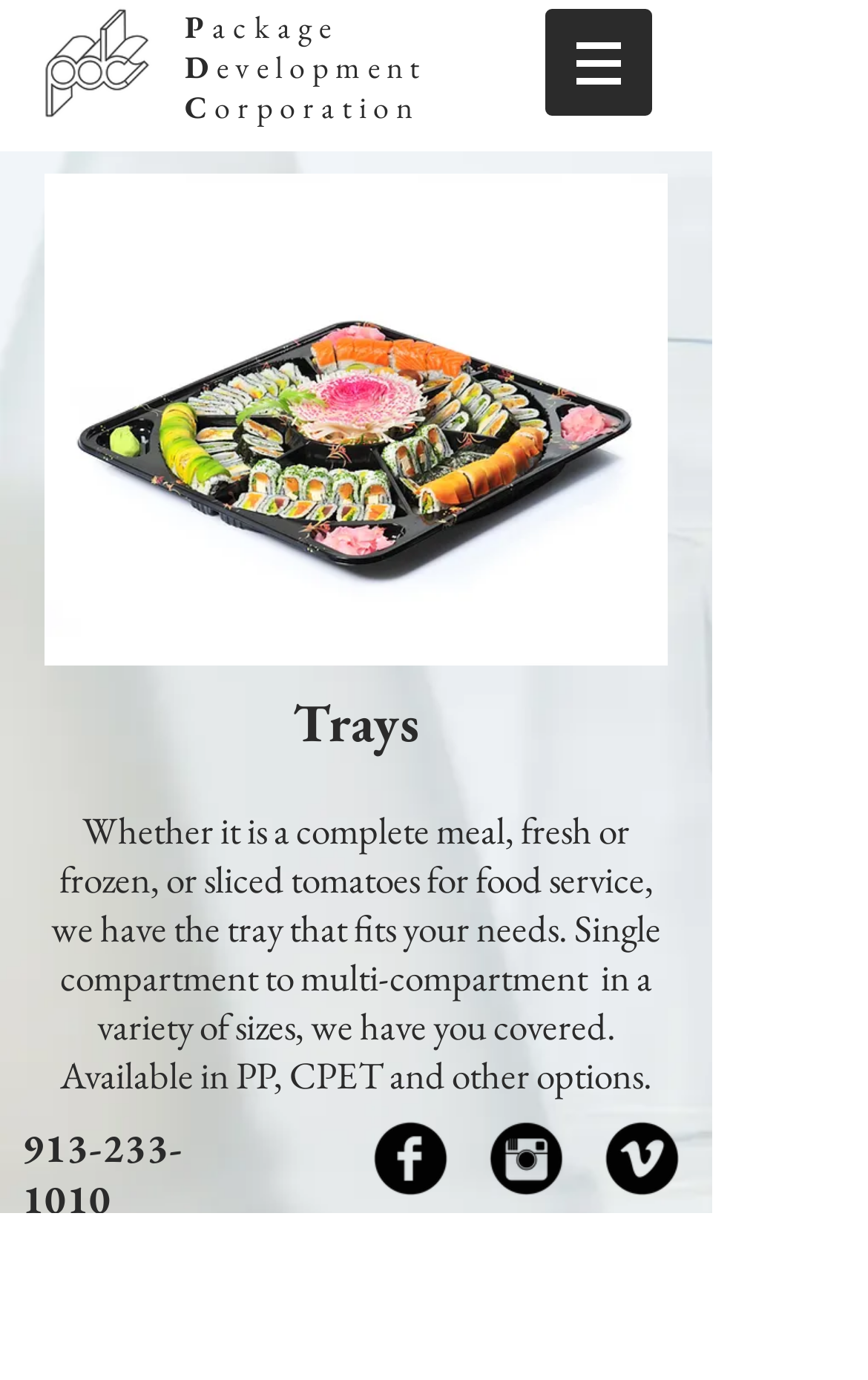Locate the primary headline on the webpage and provide its text.

Package Development Corporation